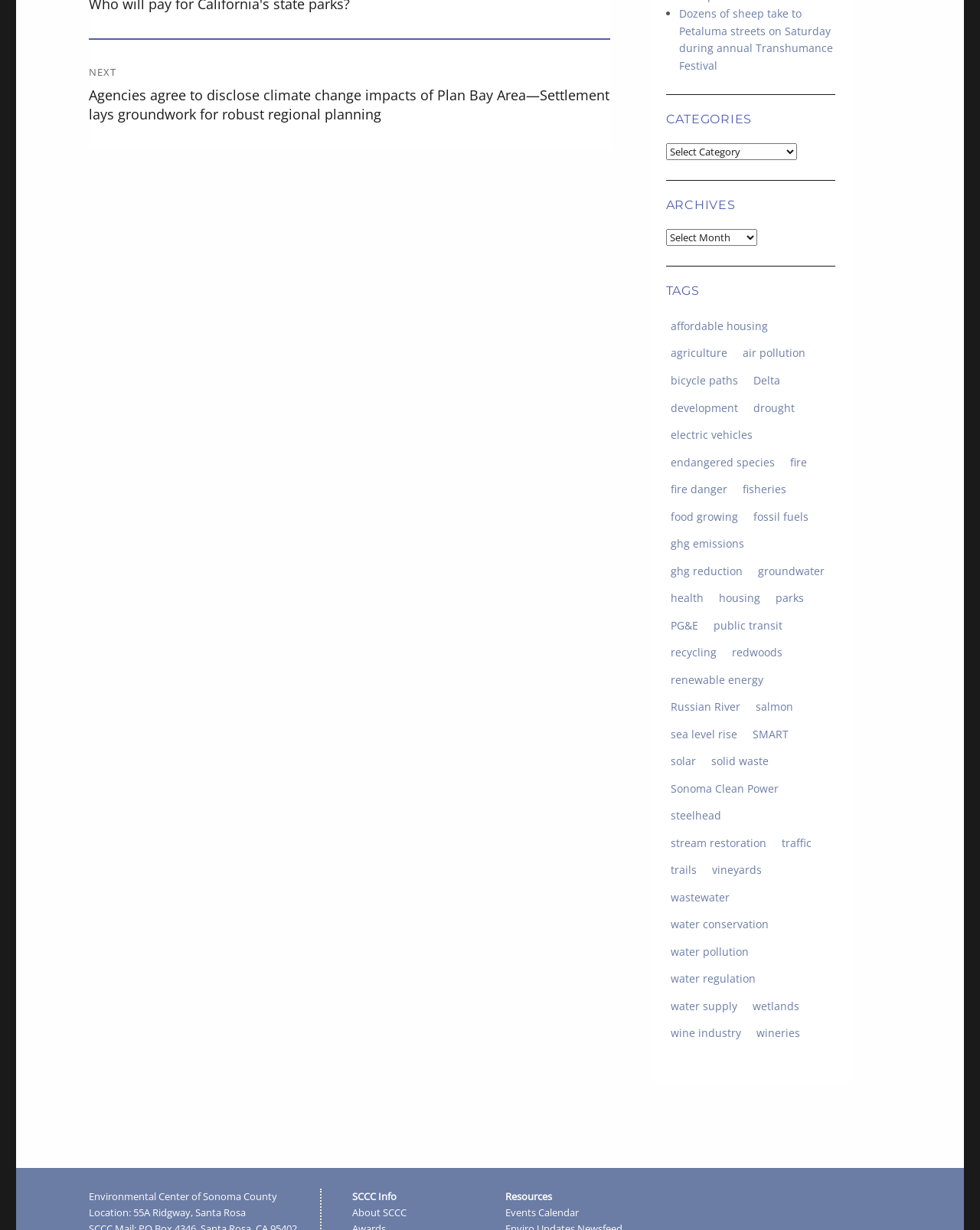Indicate the bounding box coordinates of the element that needs to be clicked to satisfy the following instruction: "Browse the 'Tags' section". The coordinates should be four float numbers between 0 and 1, i.e., [left, top, right, bottom].

[0.679, 0.23, 0.853, 0.243]